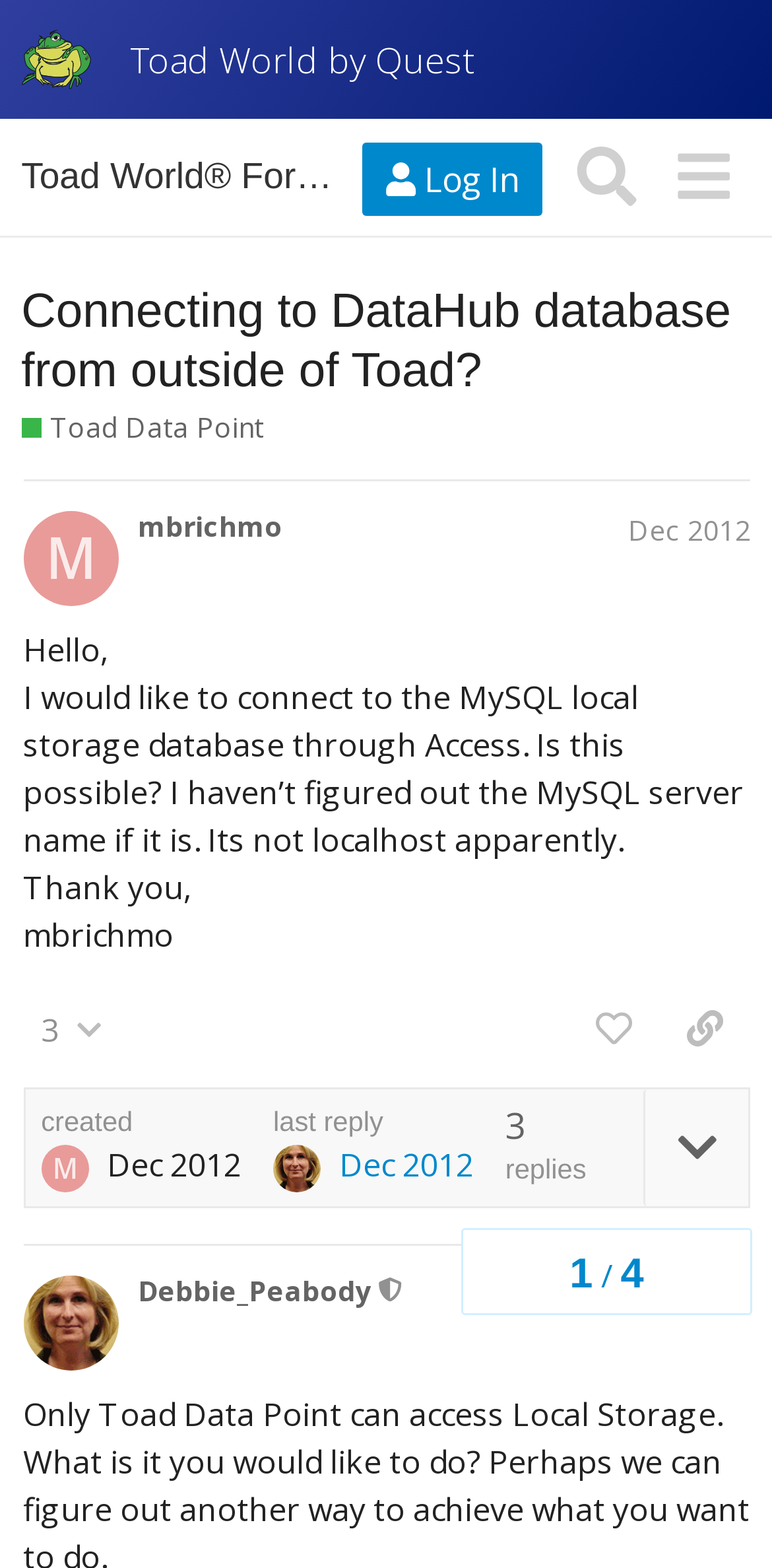Please locate the bounding box coordinates of the element that should be clicked to achieve the given instruction: "Search for topics".

[0.724, 0.082, 0.848, 0.143]